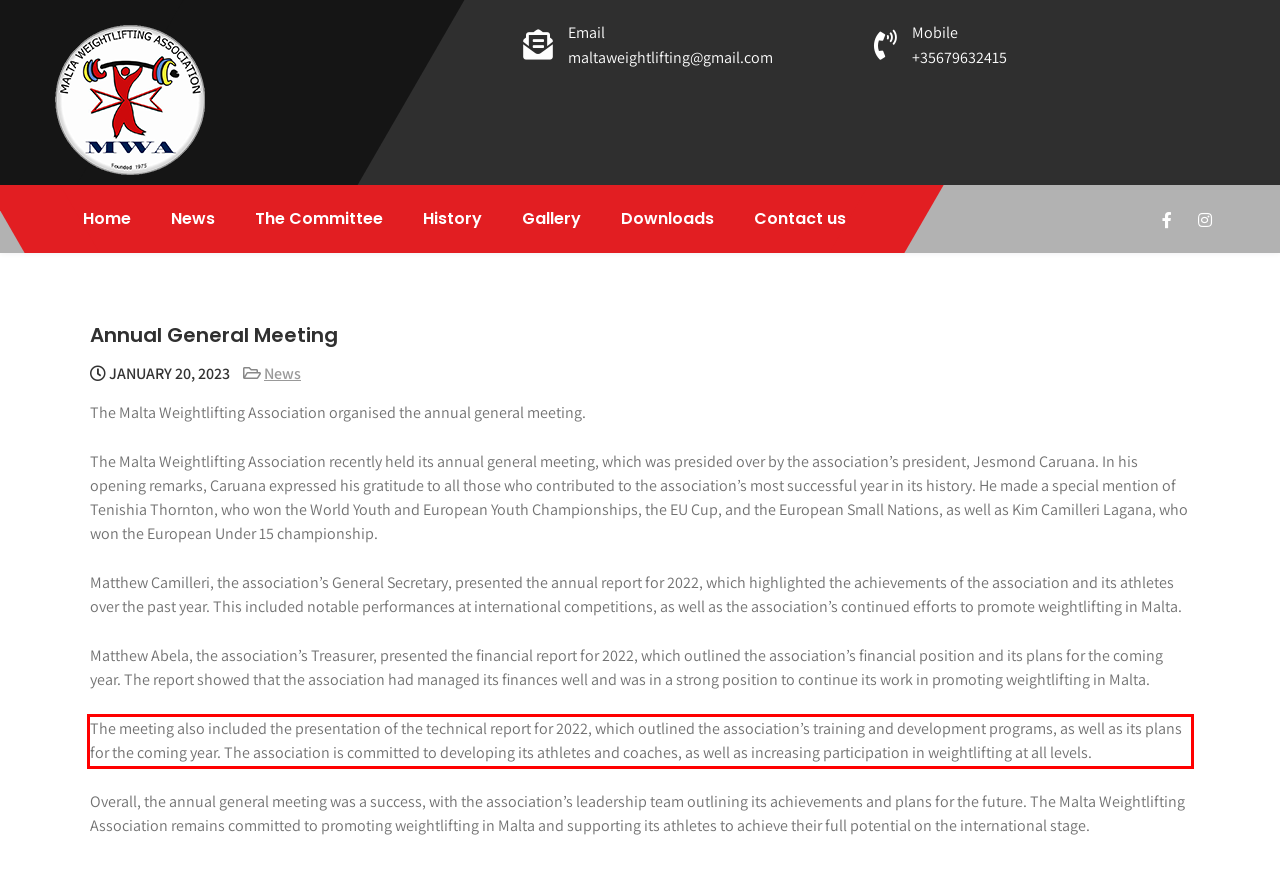Perform OCR on the text inside the red-bordered box in the provided screenshot and output the content.

The meeting also included the presentation of the technical report for 2022, which outlined the association’s training and development programs, as well as its plans for the coming year. The association is committed to developing its athletes and coaches, as well as increasing participation in weightlifting at all levels.